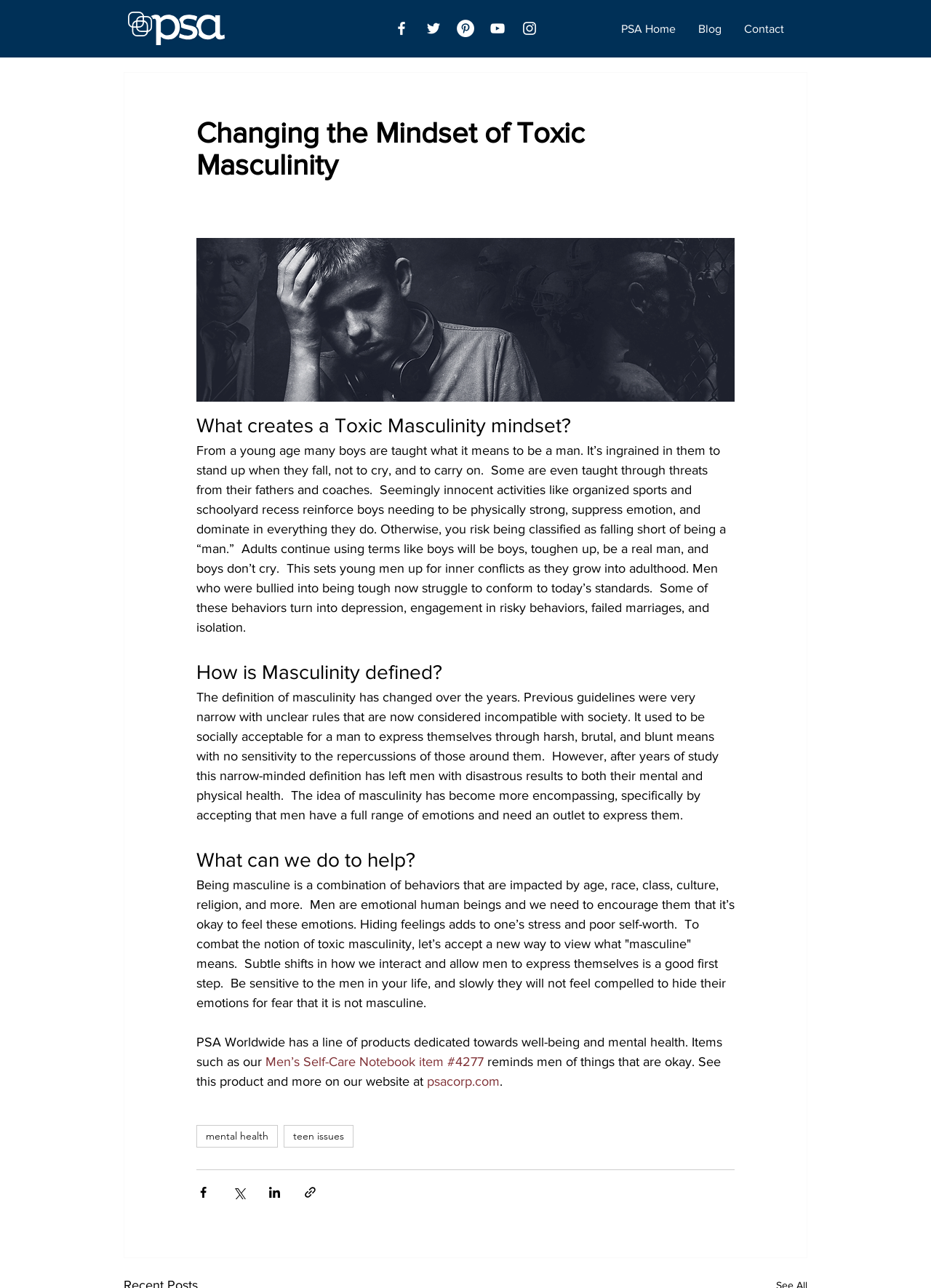Can you specify the bounding box coordinates of the area that needs to be clicked to fulfill the following instruction: "Check the Men’s Self-Care Notebook item"?

[0.285, 0.819, 0.52, 0.83]